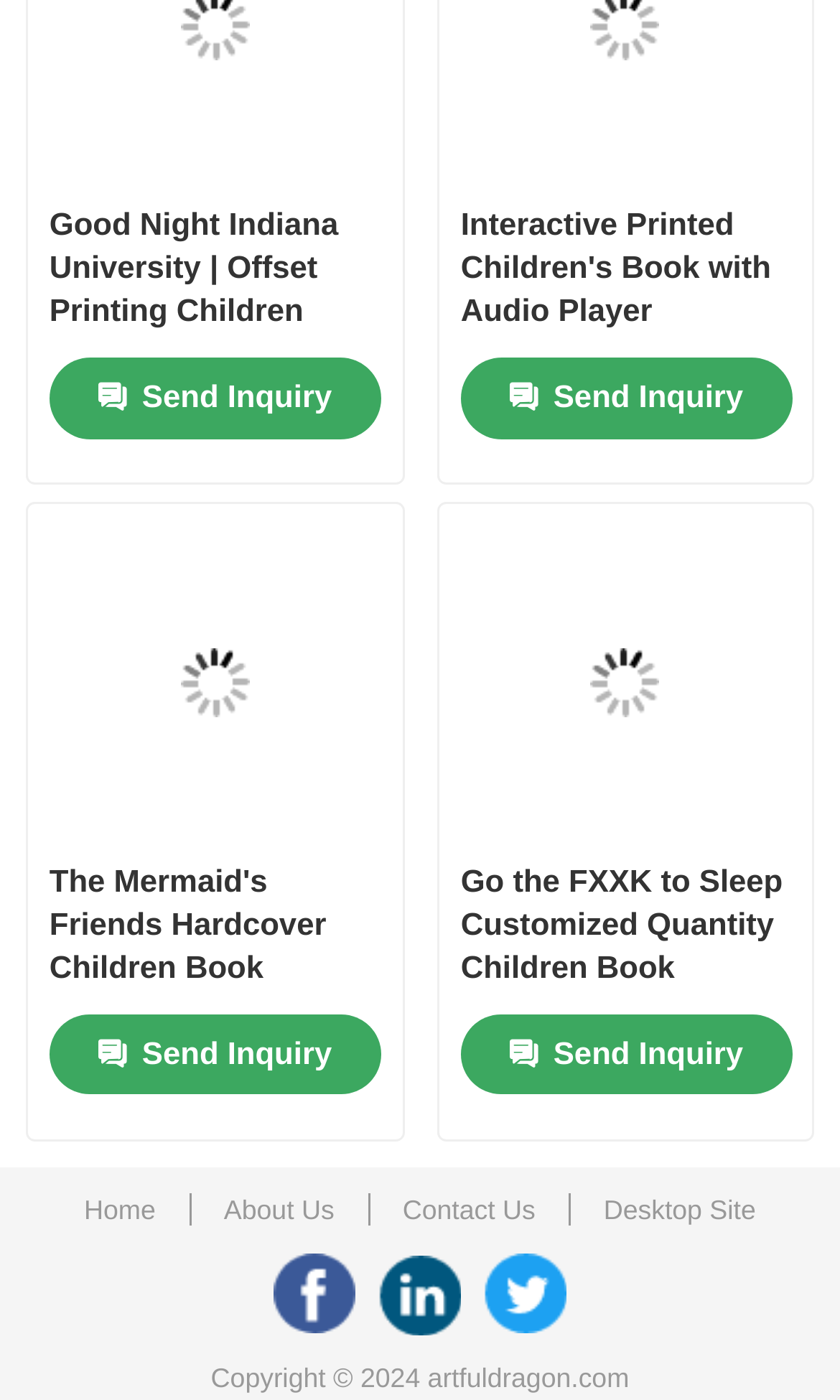What is the last link at the bottom?
Look at the webpage screenshot and answer the question with a detailed explanation.

I looked at the links at the bottom of the webpage and found that the last link is 'Desktop Site'.